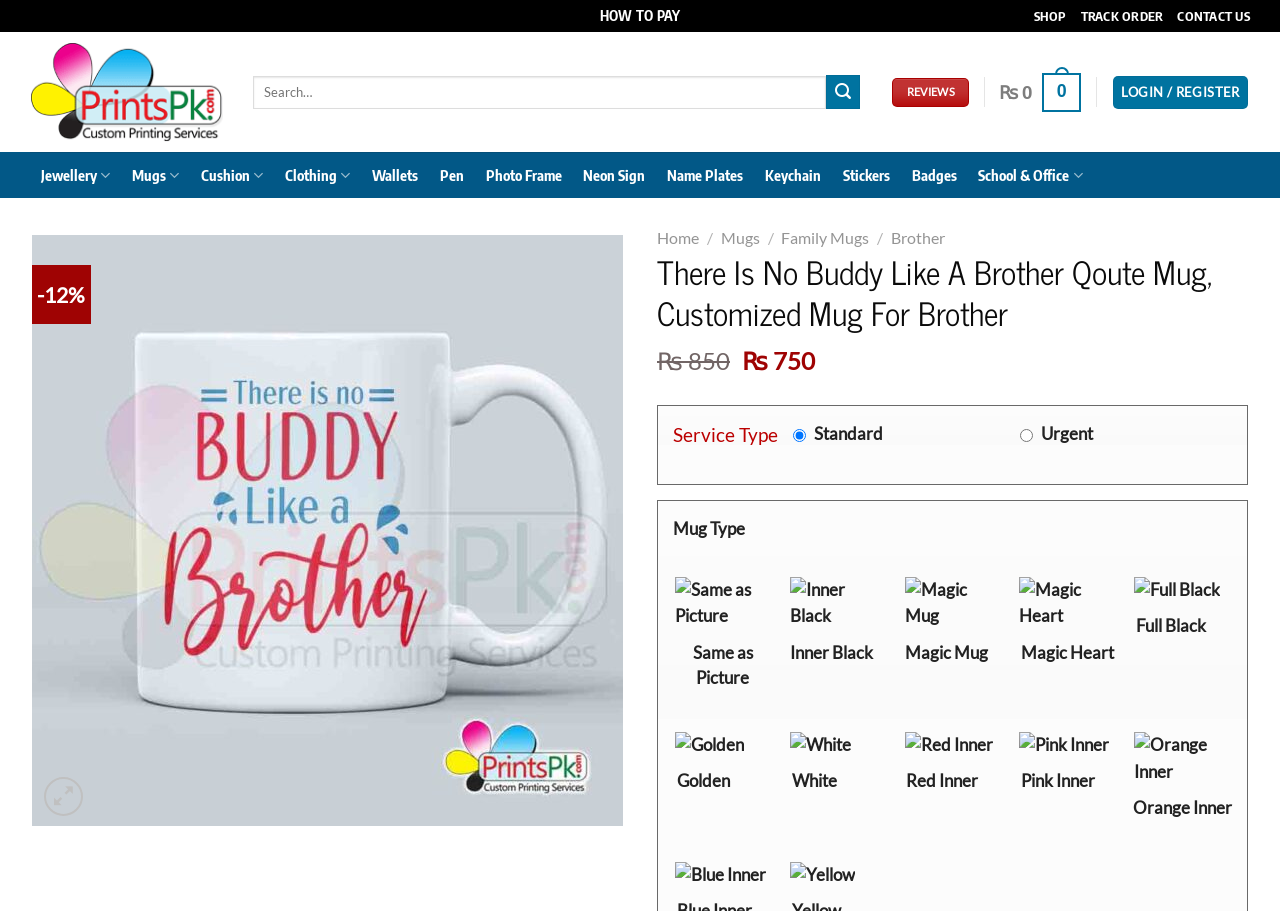Determine the bounding box coordinates of the element that should be clicked to execute the following command: "Select mug type".

[0.526, 0.569, 0.582, 0.592]